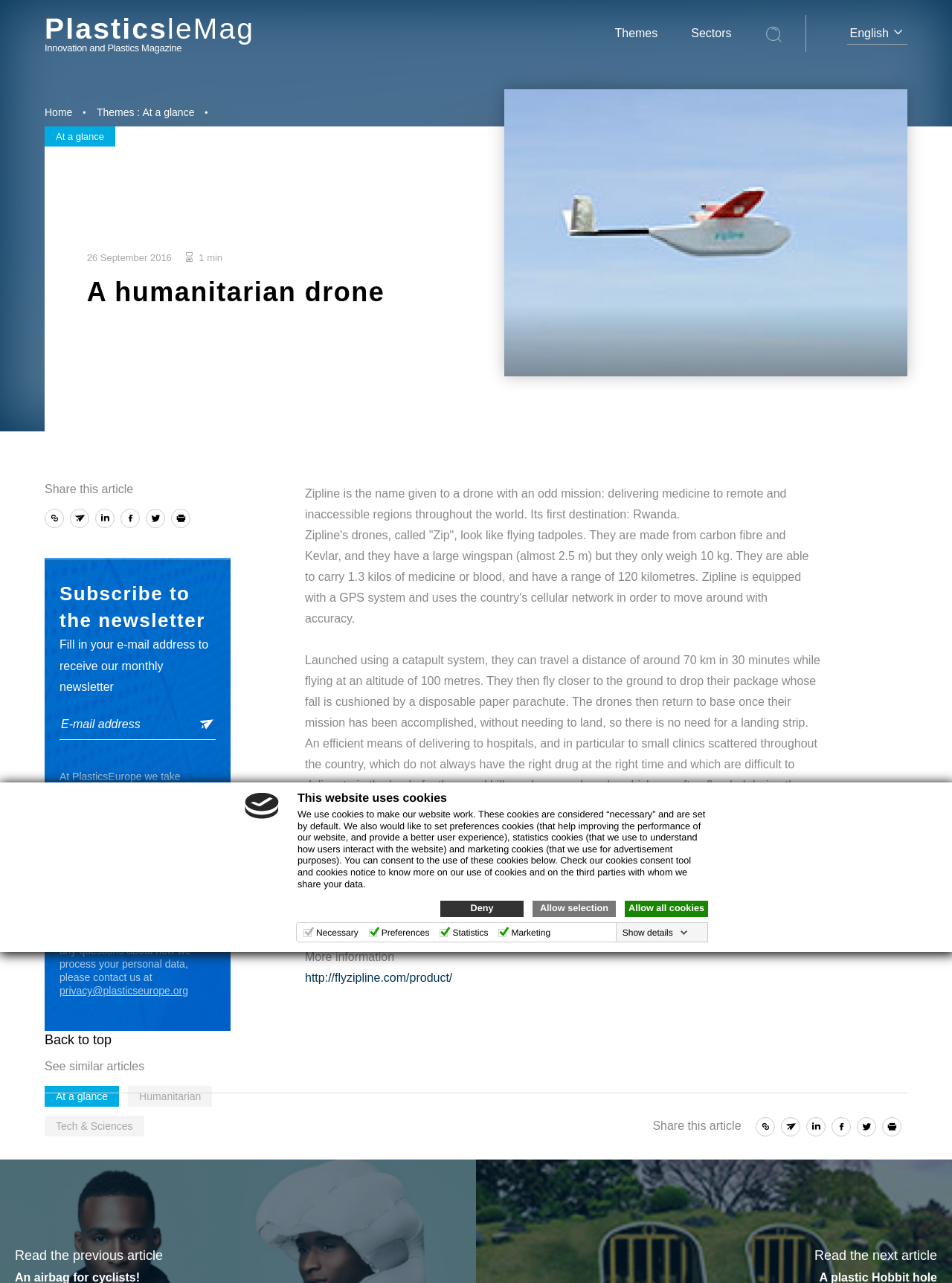Please locate the bounding box coordinates of the element that needs to be clicked to achieve the following instruction: "Click the 'Home' link". The coordinates should be four float numbers between 0 and 1, i.e., [left, top, right, bottom].

[0.047, 0.082, 0.076, 0.093]